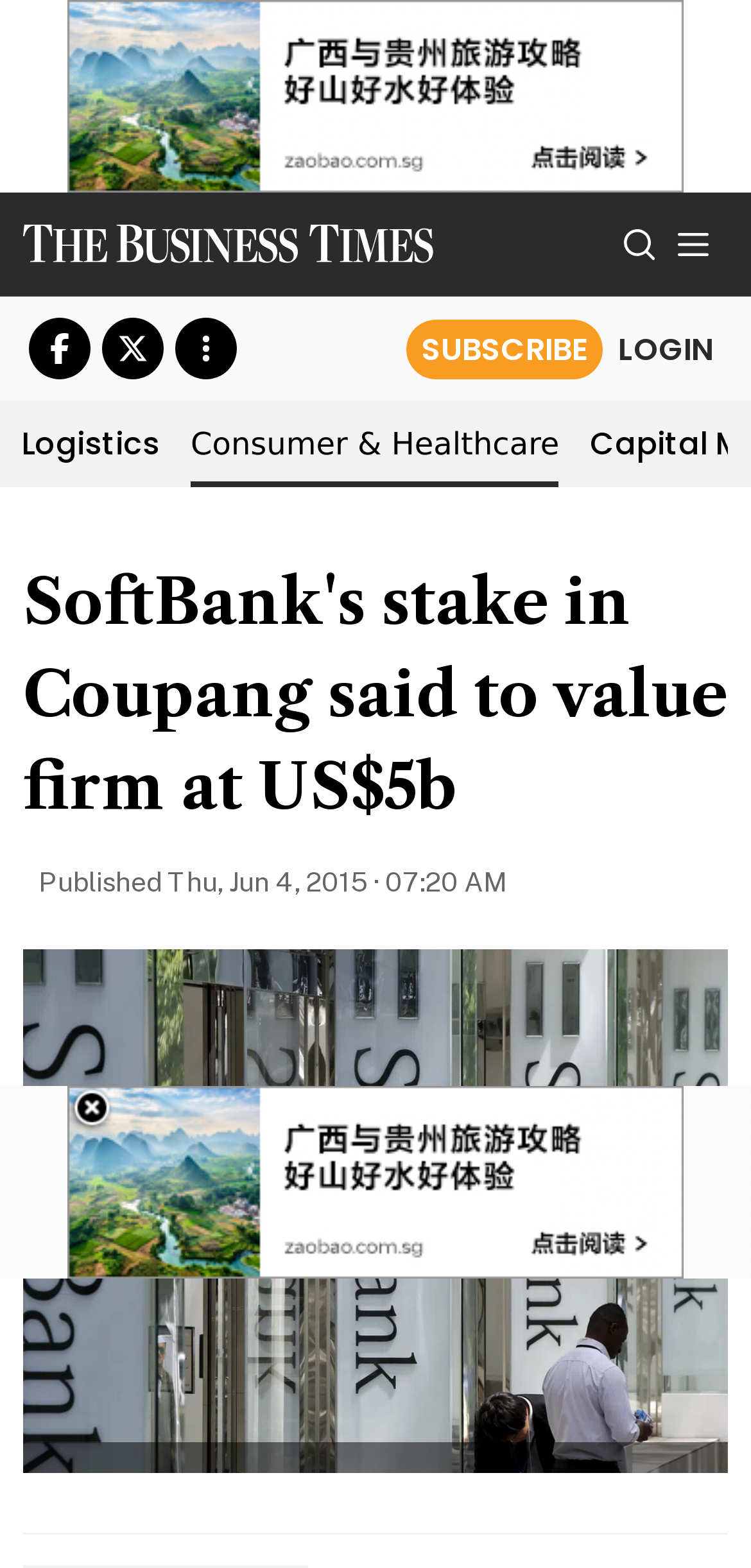Please identify the bounding box coordinates of the element on the webpage that should be clicked to follow this instruction: "Expand image". The bounding box coordinates should be given as four float numbers between 0 and 1, formatted as [left, top, right, bottom].

[0.897, 0.617, 0.944, 0.639]